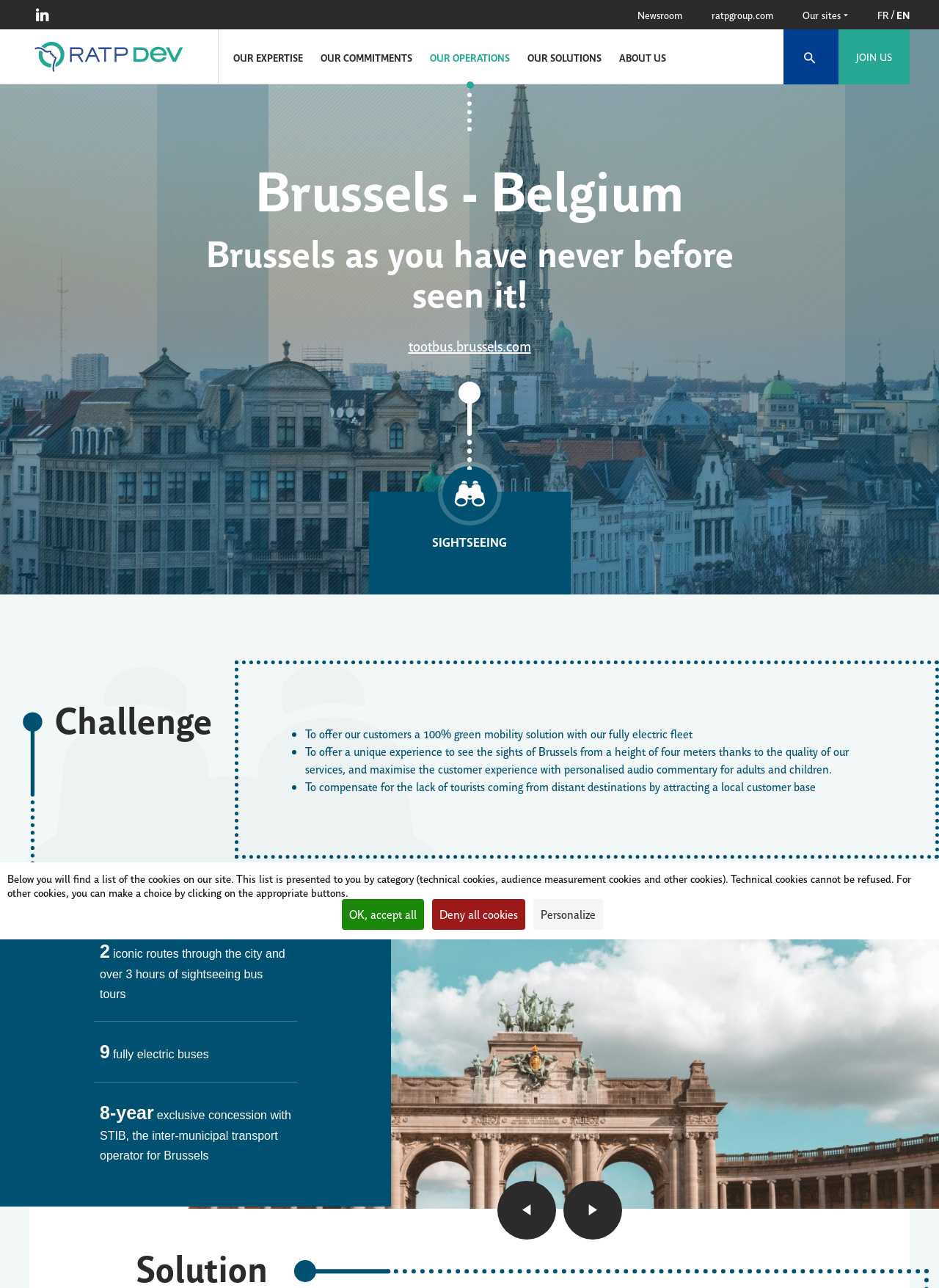Determine the bounding box coordinates of the clickable element necessary to fulfill the instruction: "Search for something". Provide the coordinates as four float numbers within the 0 to 1 range, i.e., [left, top, right, bottom].

[0.834, 0.023, 0.893, 0.066]